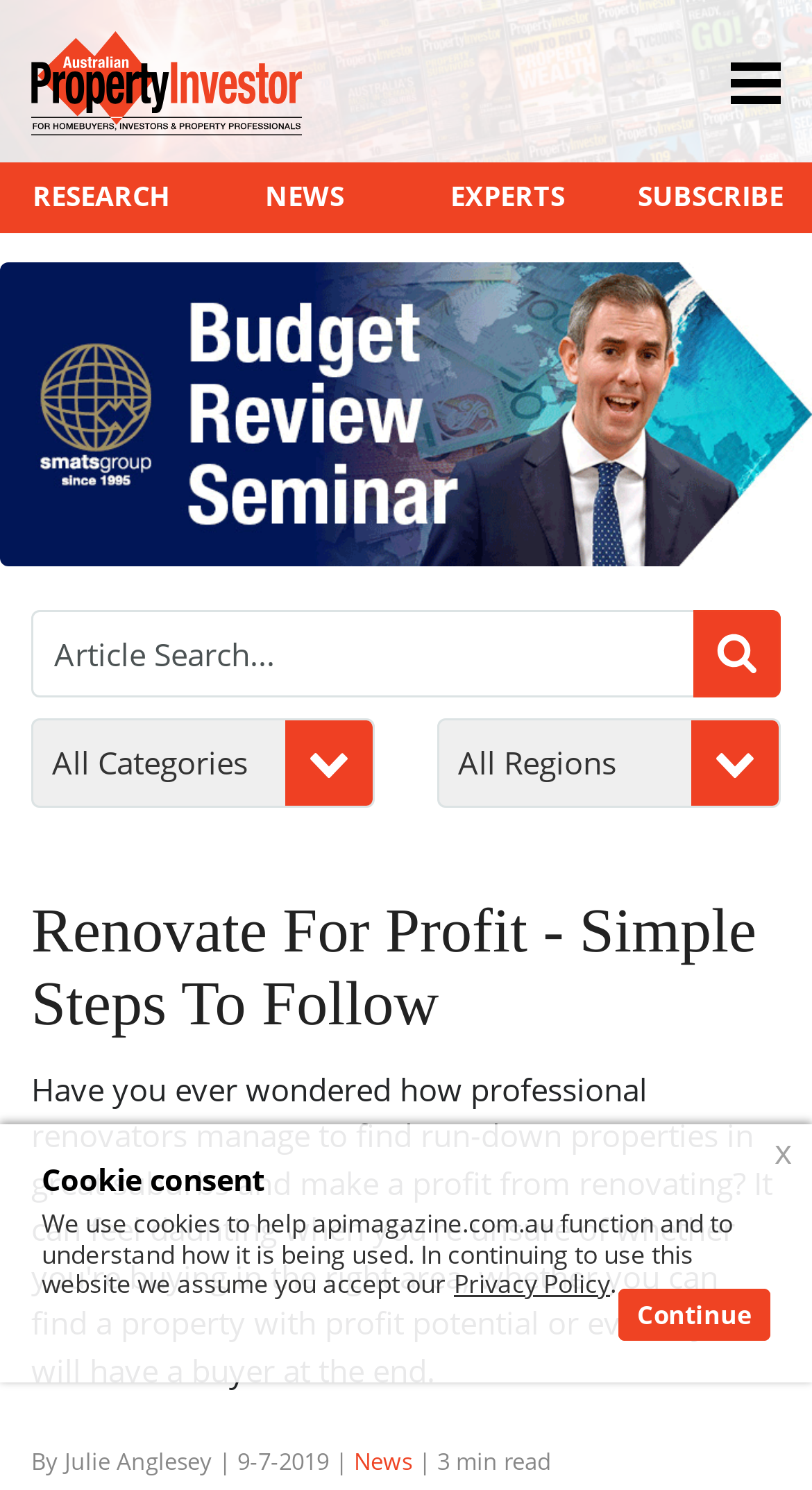Generate a comprehensive description of the webpage.

This webpage is about renovating properties for profit, with a focus on providing simple steps to follow. At the top left corner, there is a logo of the Australian Property Investor Magazine. Below the logo, there are four navigation links: "RESEARCH", "NEWS", "EXPERTS", and "SUBSCRIBE", which are evenly spaced across the top of the page.

Below the navigation links, there is a large advertisement for a "Budget Review Seminar - Watch Now!" that spans the entire width of the page. The advertisement includes an image and a link to watch the seminar.

On the right side of the page, there is a search bar with a button and two dropdown menus. The search bar is labeled "Article Search..." and has a required field indicator.

The main content of the page is an article titled "Renovate For Profit - Simple Steps To Follow" with a heading that spans almost the entire width of the page. The article is written by Julie Anglesey and was published on July 9, 2019. The article has a "News" tag and an estimated reading time of 3 minutes.

At the bottom of the page, there is a cookie consent notice that informs users about the website's use of cookies. The notice includes a link to the website's Privacy Policy and a "Continue" button to accept the terms.

Finally, there is a small "x" link at the bottom right corner of the page, which likely closes the cookie consent notice.